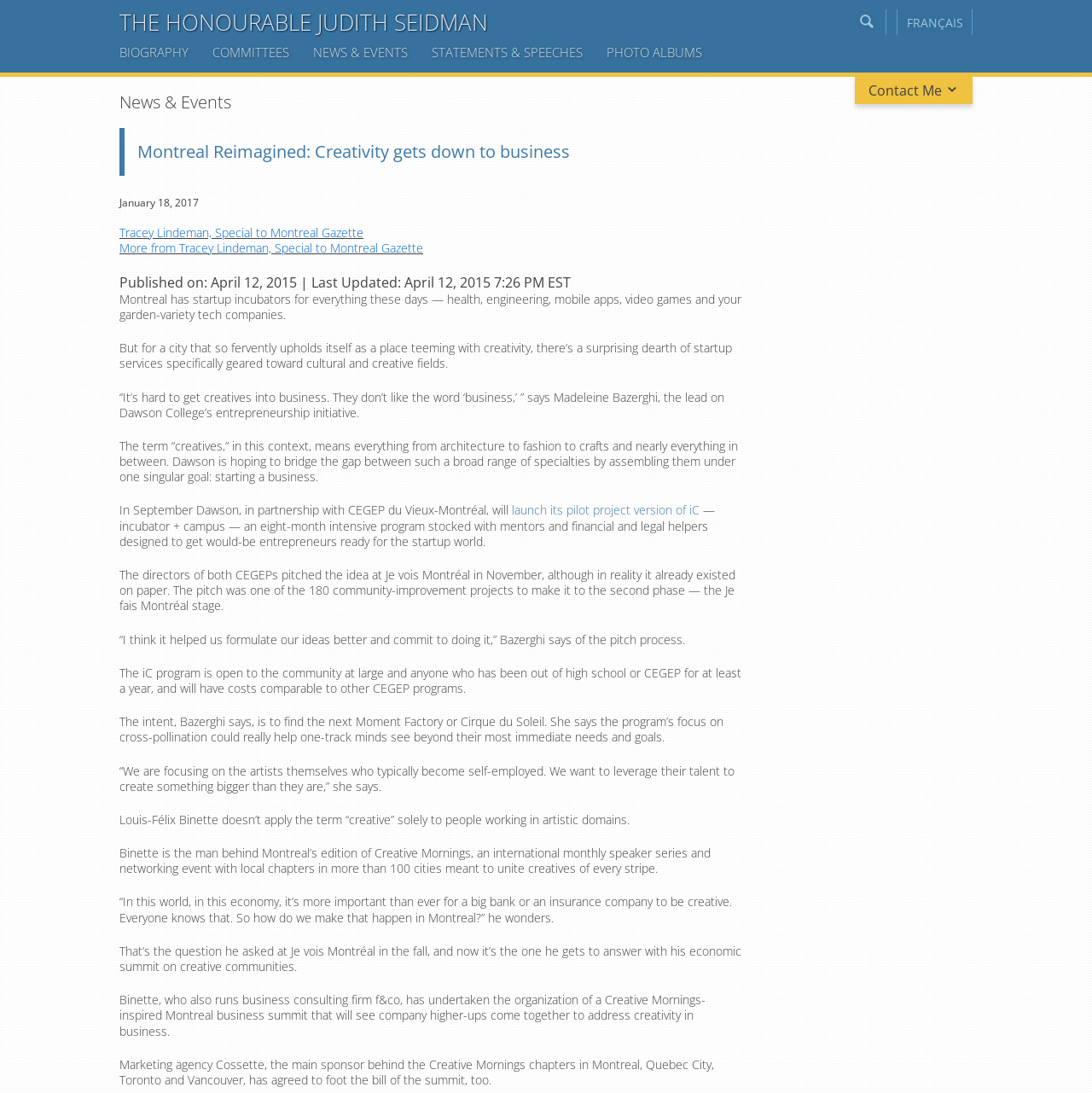Identify the primary heading of the webpage and provide its text.

THE HONOURABLE JUDITH SEIDMAN